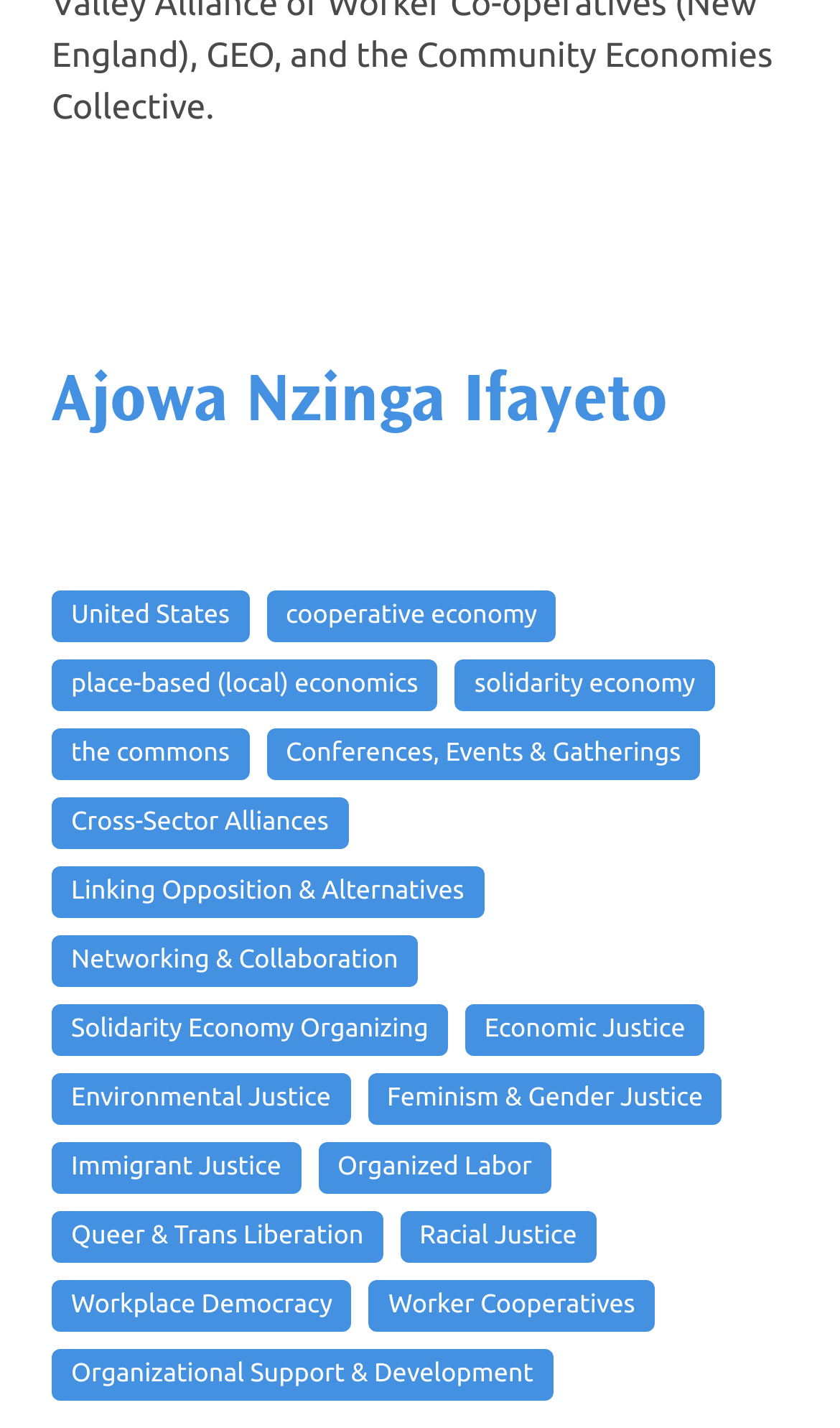Please analyze the image and provide a thorough answer to the question:
What is the name of the person mentioned on the webpage?

The webpage has a heading element with the text 'Ajowa Nzinga Ifayeto', which suggests that this is the name of a person mentioned on the webpage.